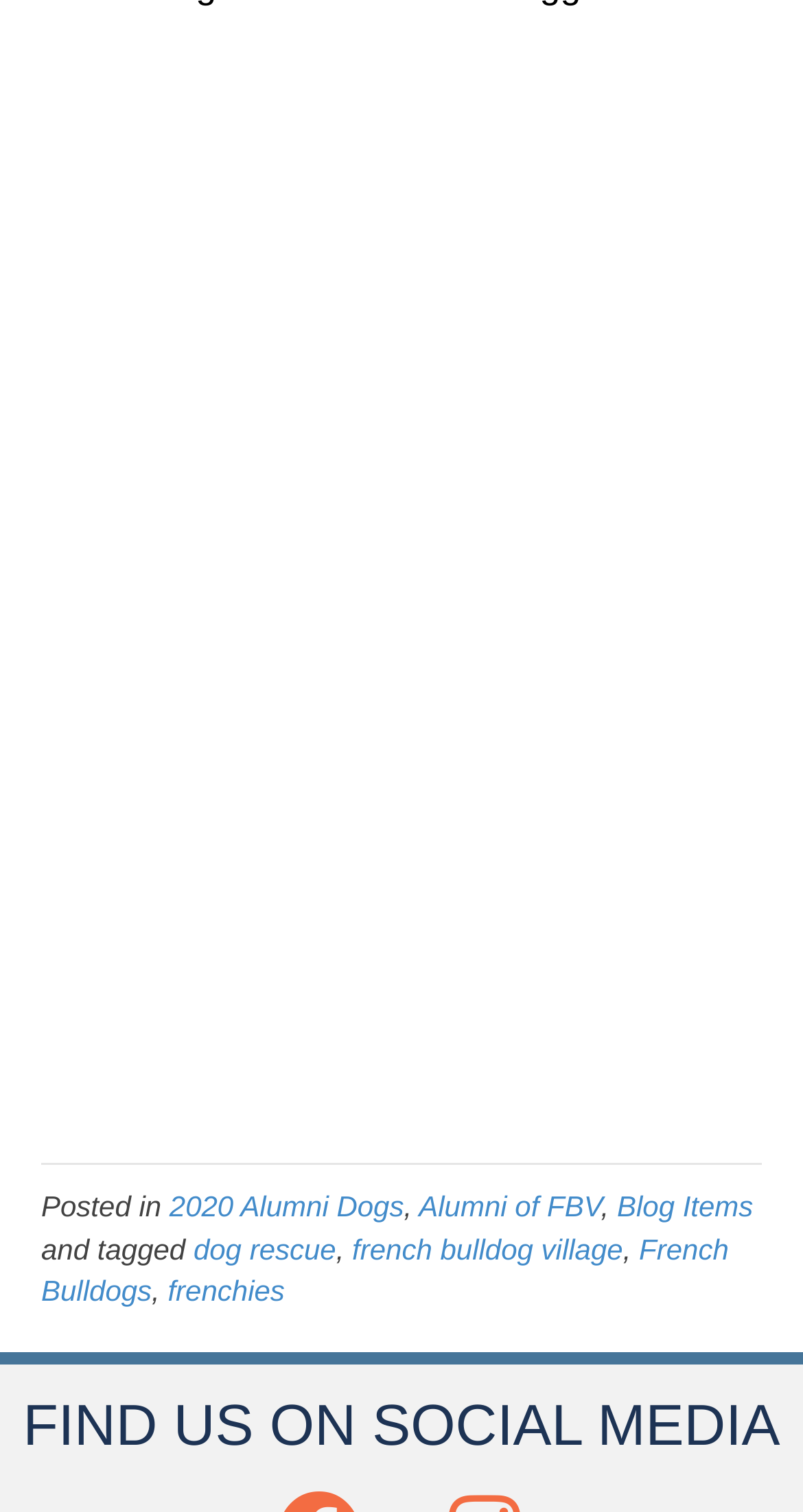What is the last tag of the post?
From the image, provide a succinct answer in one word or a short phrase.

French Bulldogs